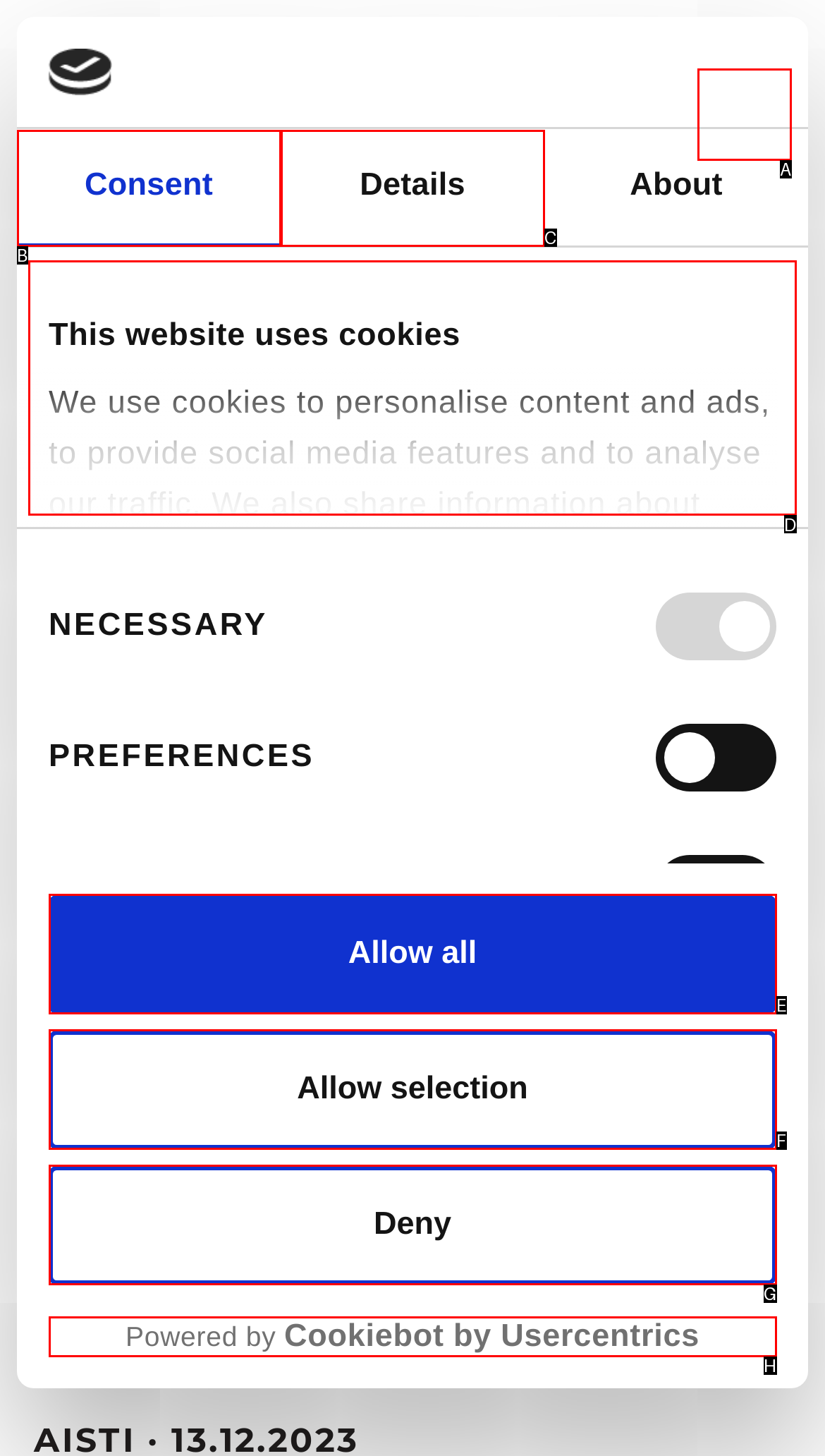From the given options, choose the one to complete the task: Click the Menu button
Indicate the letter of the correct option.

A